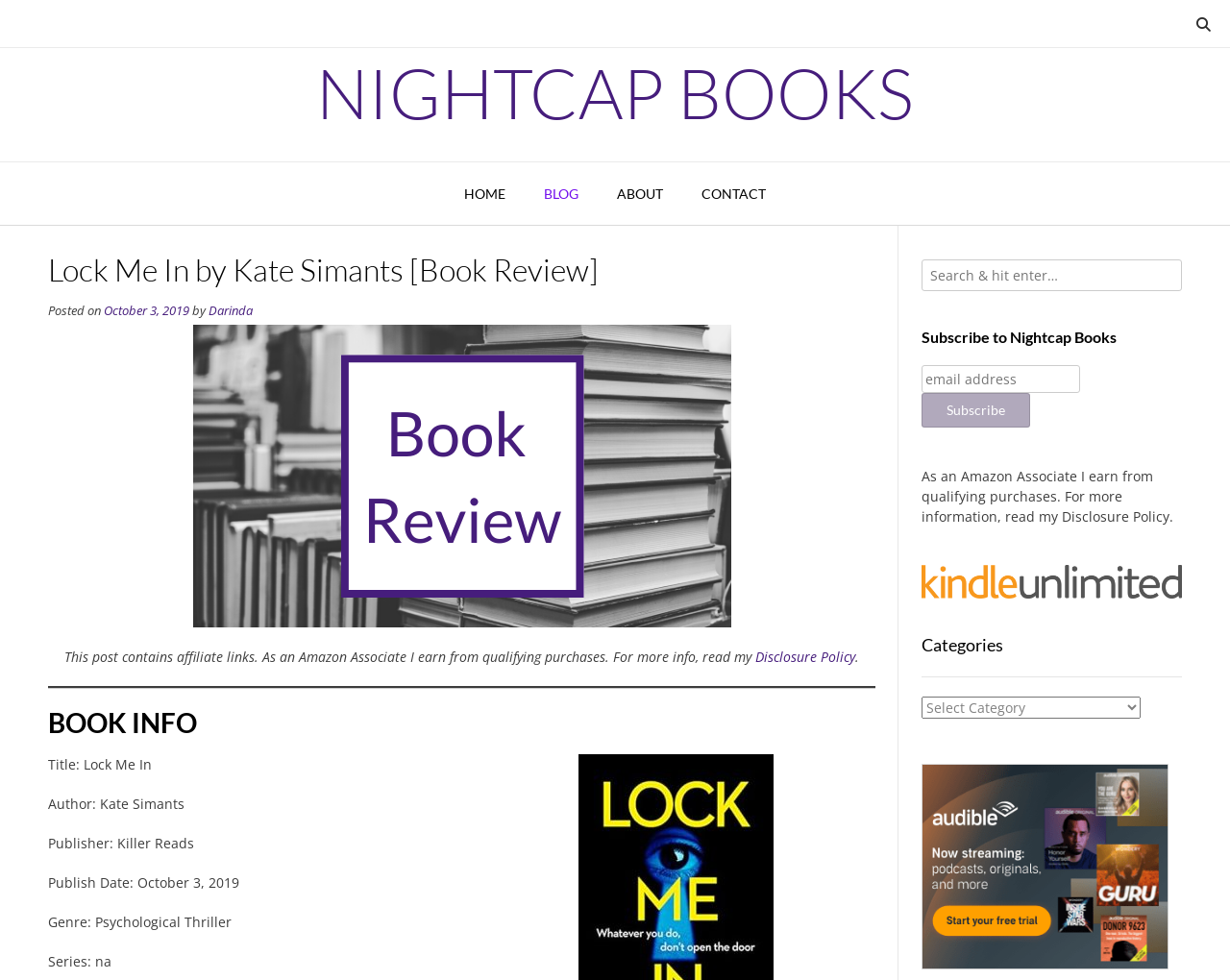Locate the bounding box coordinates of the item that should be clicked to fulfill the instruction: "Click the NIGHTCAP BOOKS link".

[0.257, 0.059, 0.743, 0.129]